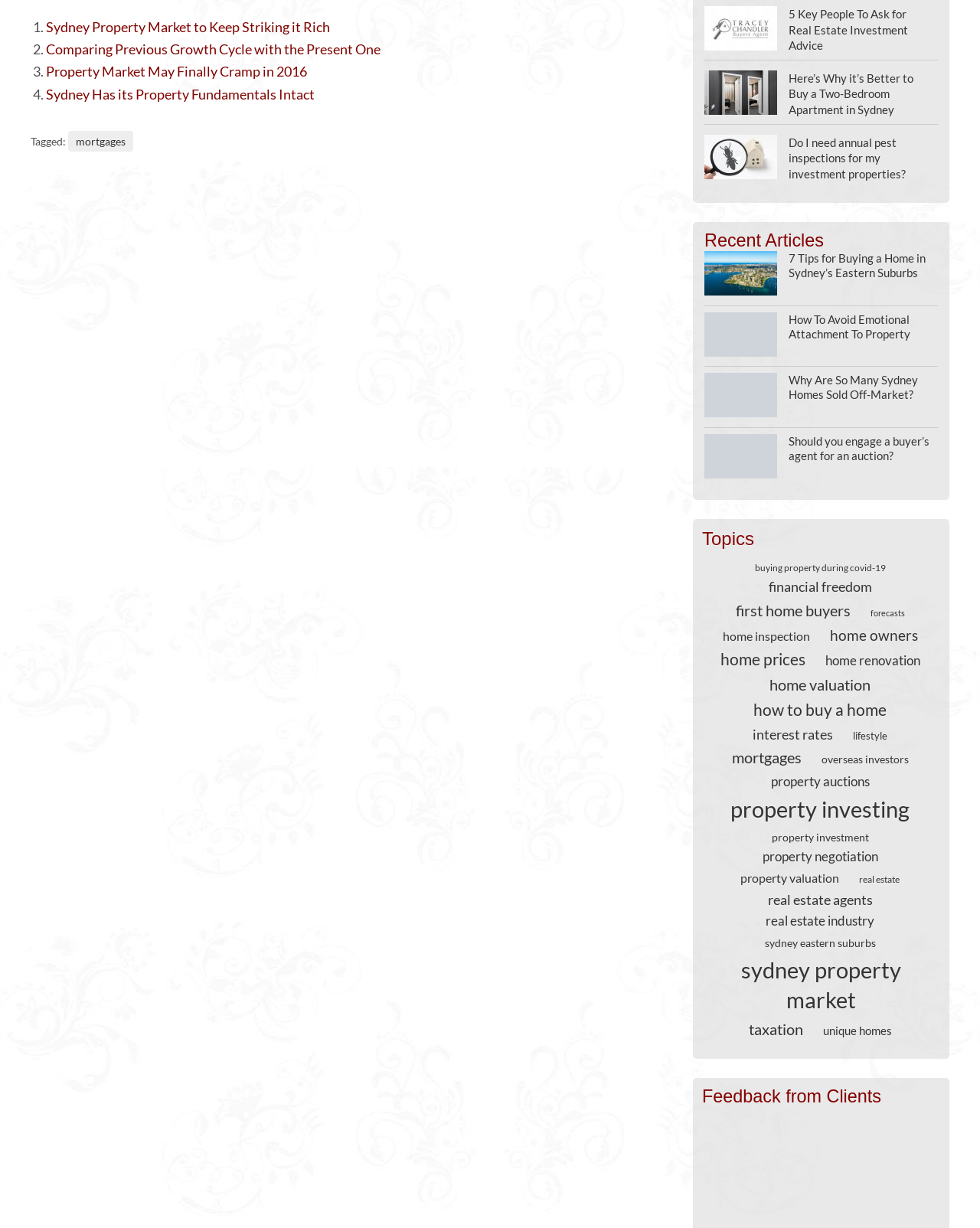Can you find the bounding box coordinates for the UI element given this description: "Posaconazole"? Provide the coordinates as four float numbers between 0 and 1: [left, top, right, bottom].

None